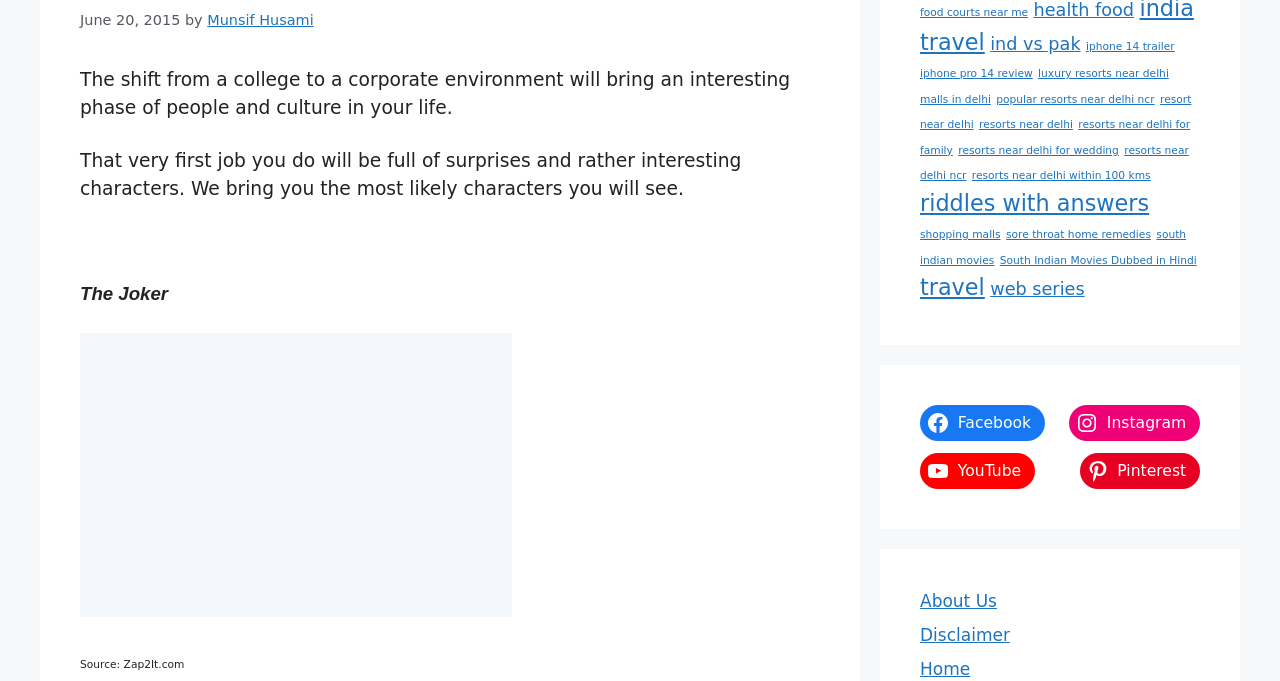Identify the bounding box coordinates of the HTML element based on this description: "resorts near delhi for wedding".

[0.749, 0.211, 0.874, 0.23]